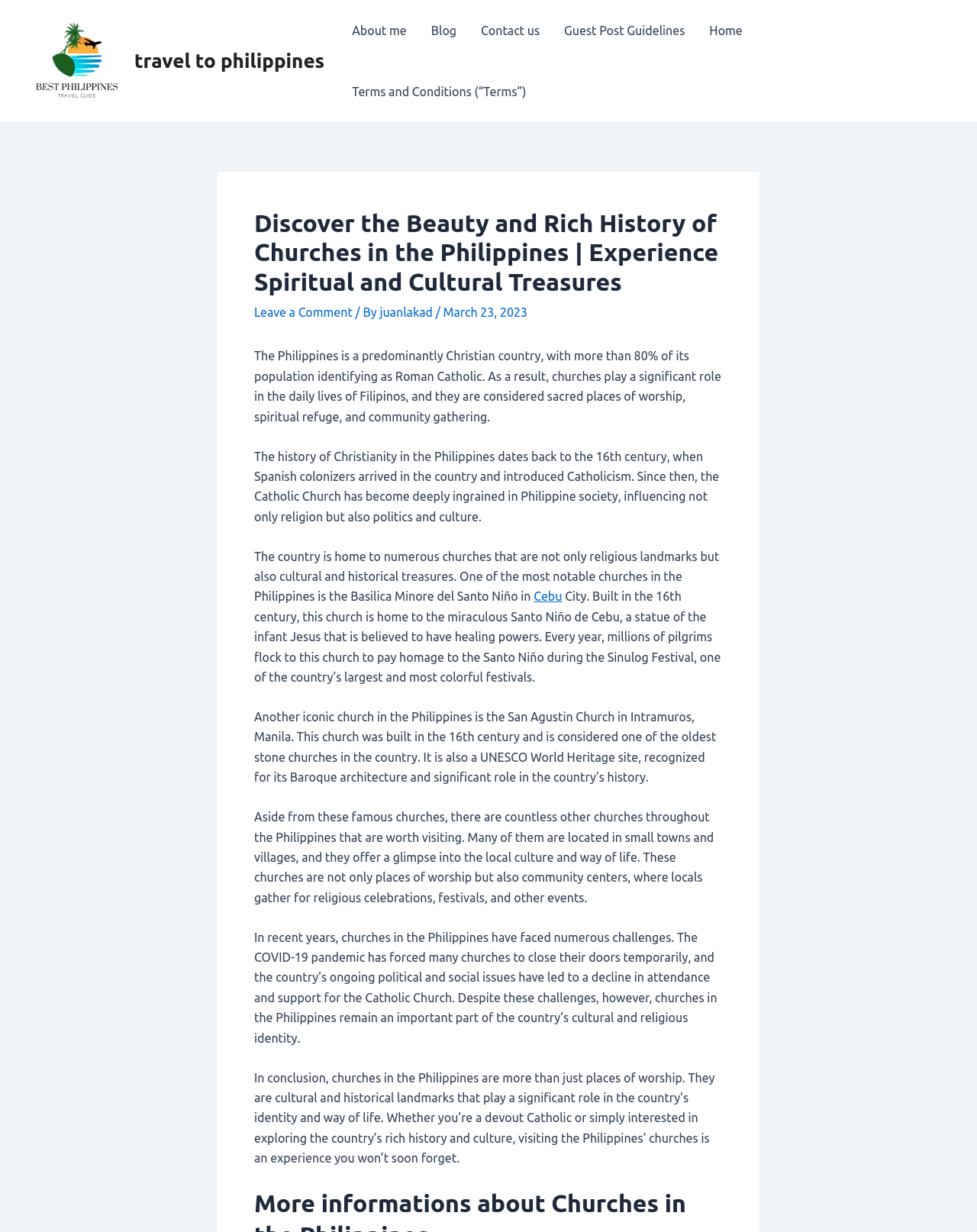Find the bounding box of the UI element described as: "IVL - Independent VLAN Lookup". The bounding box coordinates should be given as four float values between 0 and 1, i.e., [left, top, right, bottom].

None